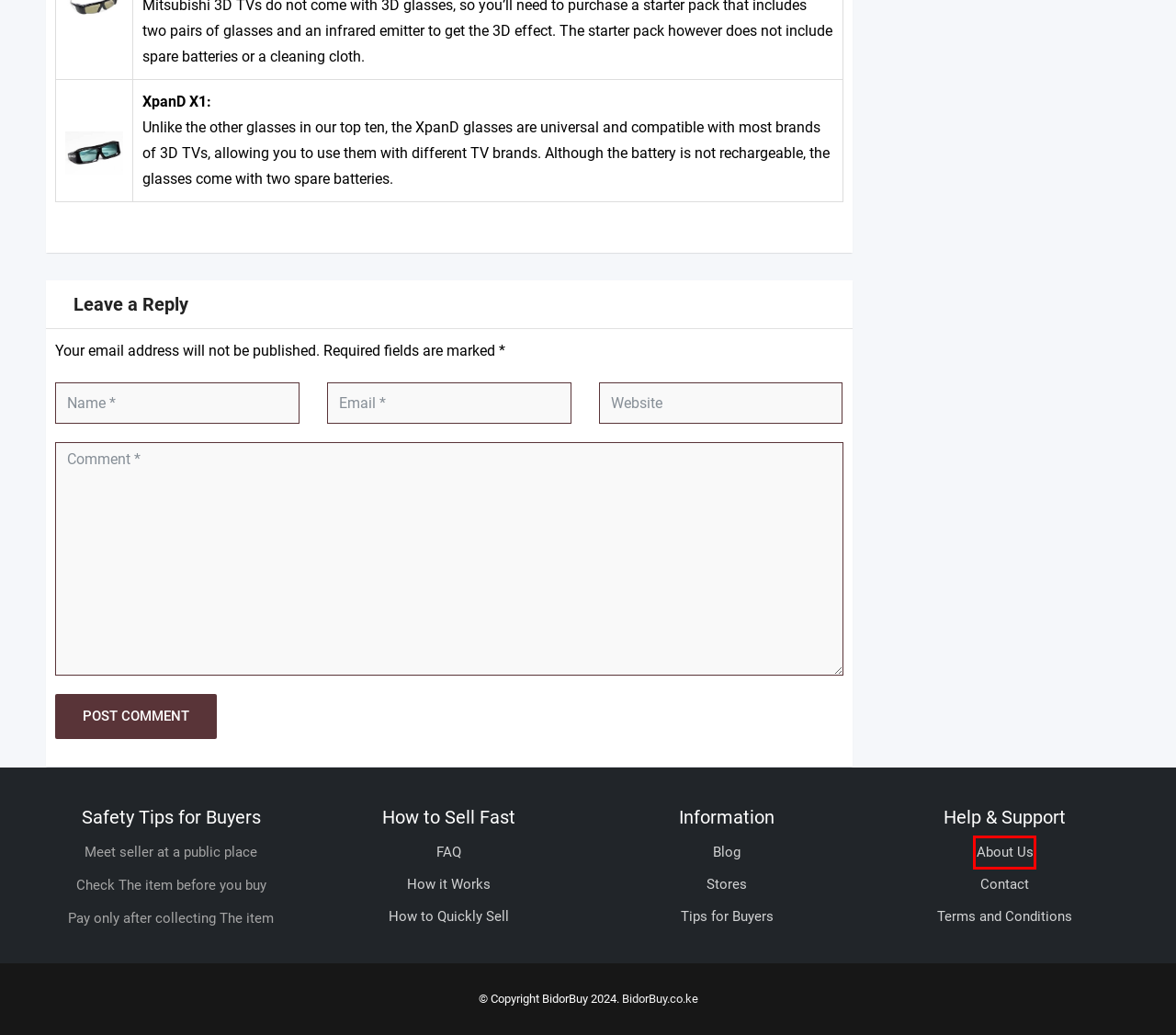Examine the screenshot of the webpage, noting the red bounding box around a UI element. Pick the webpage description that best matches the new page after the element in the red bounding box is clicked. Here are the candidates:
A. Terms and Conditions | Free Classifieds in Kenya: Buy, Sell and Rent
B. How it Works | Free Classifieds in Kenya: Buy, Sell and Rent
C. Contact | Free Classifieds in Kenya: Buy, Sell and Rent
D. My Account | Free Classifieds in Kenya: Buy, Sell and Rent
E. FAQ | Free Classifieds in Kenya: Buy, Sell and Rent
F. Tips for Buyers | Free Classifieds in Kenya: Buy, Sell and Rent
G. About Us | Free Classifieds in Kenya: Buy, Sell and Rent
H. How to Quickly Sell | Free Classifieds in Kenya: Buy, Sell and Rent

G